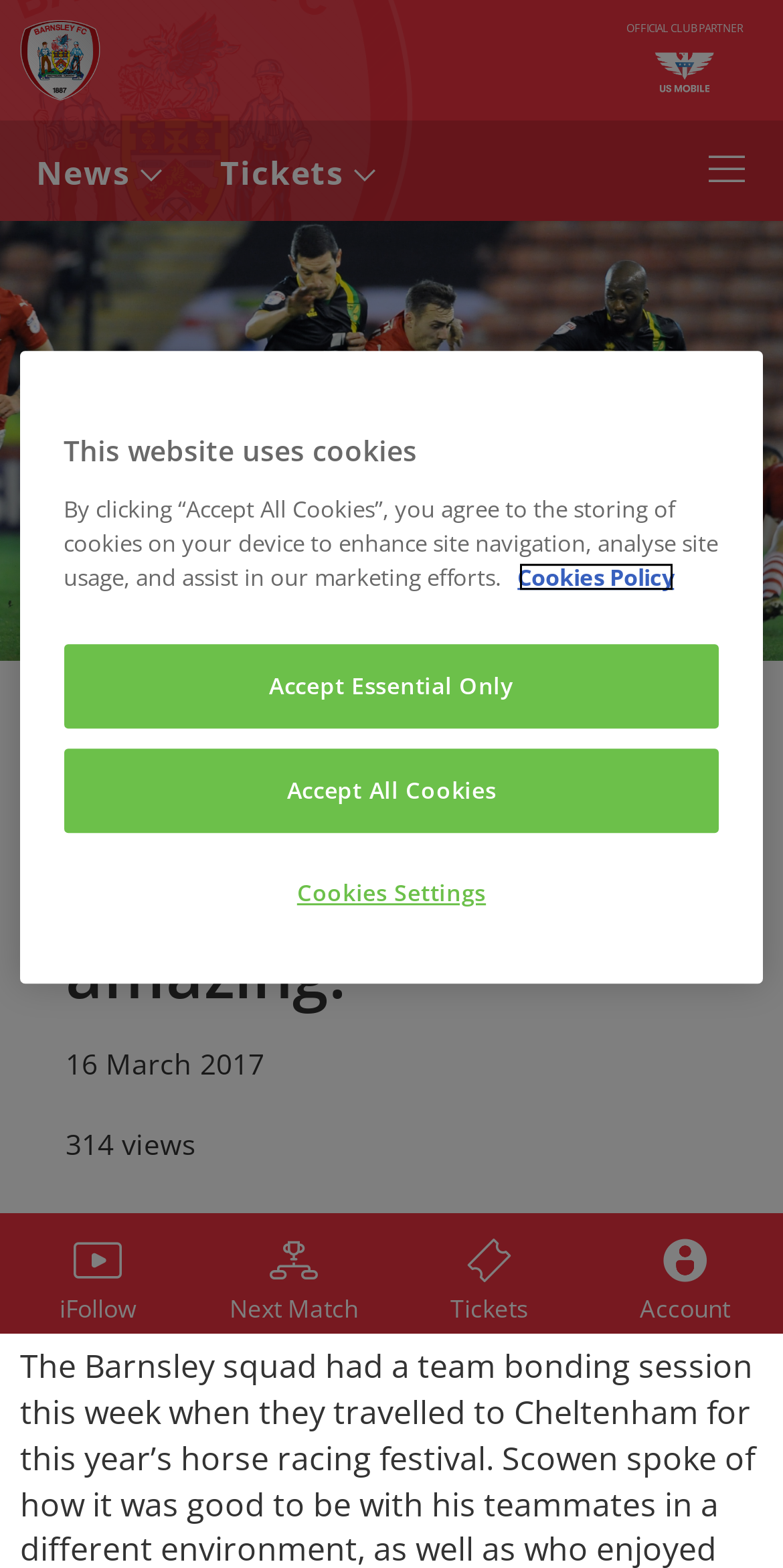Find the bounding box coordinates of the UI element according to this description: "aria-label="Open navigation menu"".

None